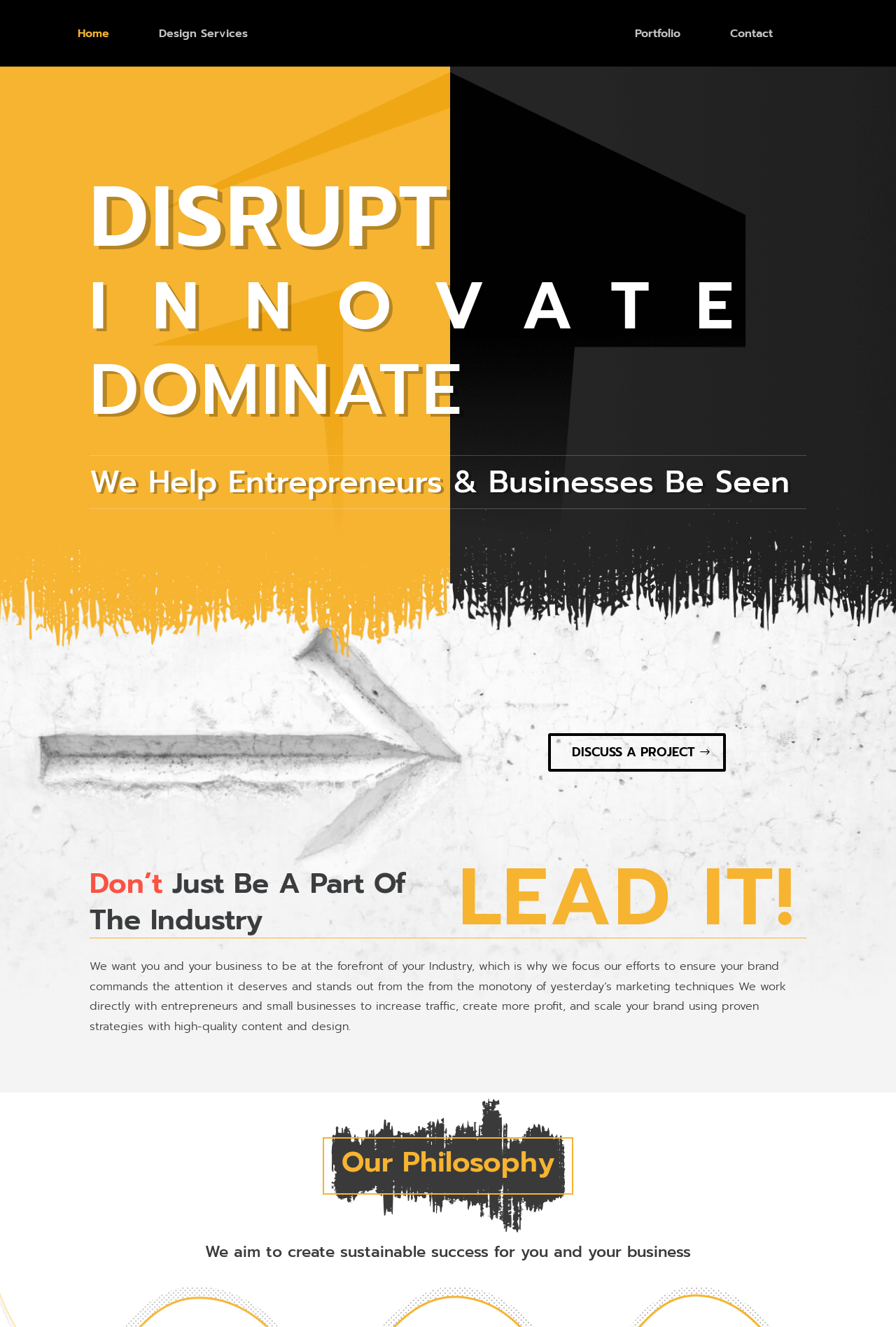What is the name of the company?
Refer to the image and provide a concise answer in one word or phrase.

Thrivemedia